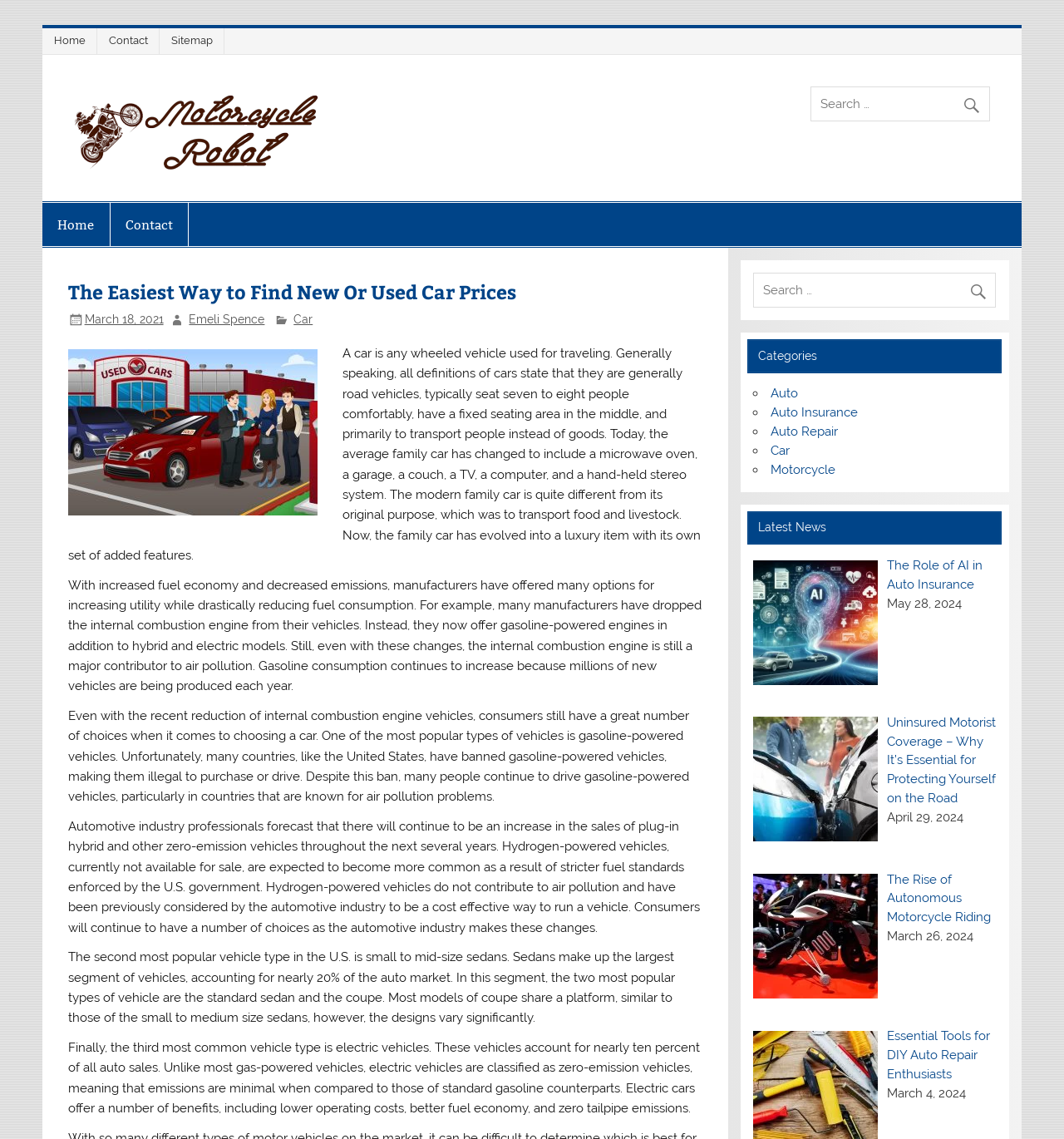What is the topic of the article 'The Role of AI in Auto Insurance'?
Answer the question with just one word or phrase using the image.

AI in Auto Insurance